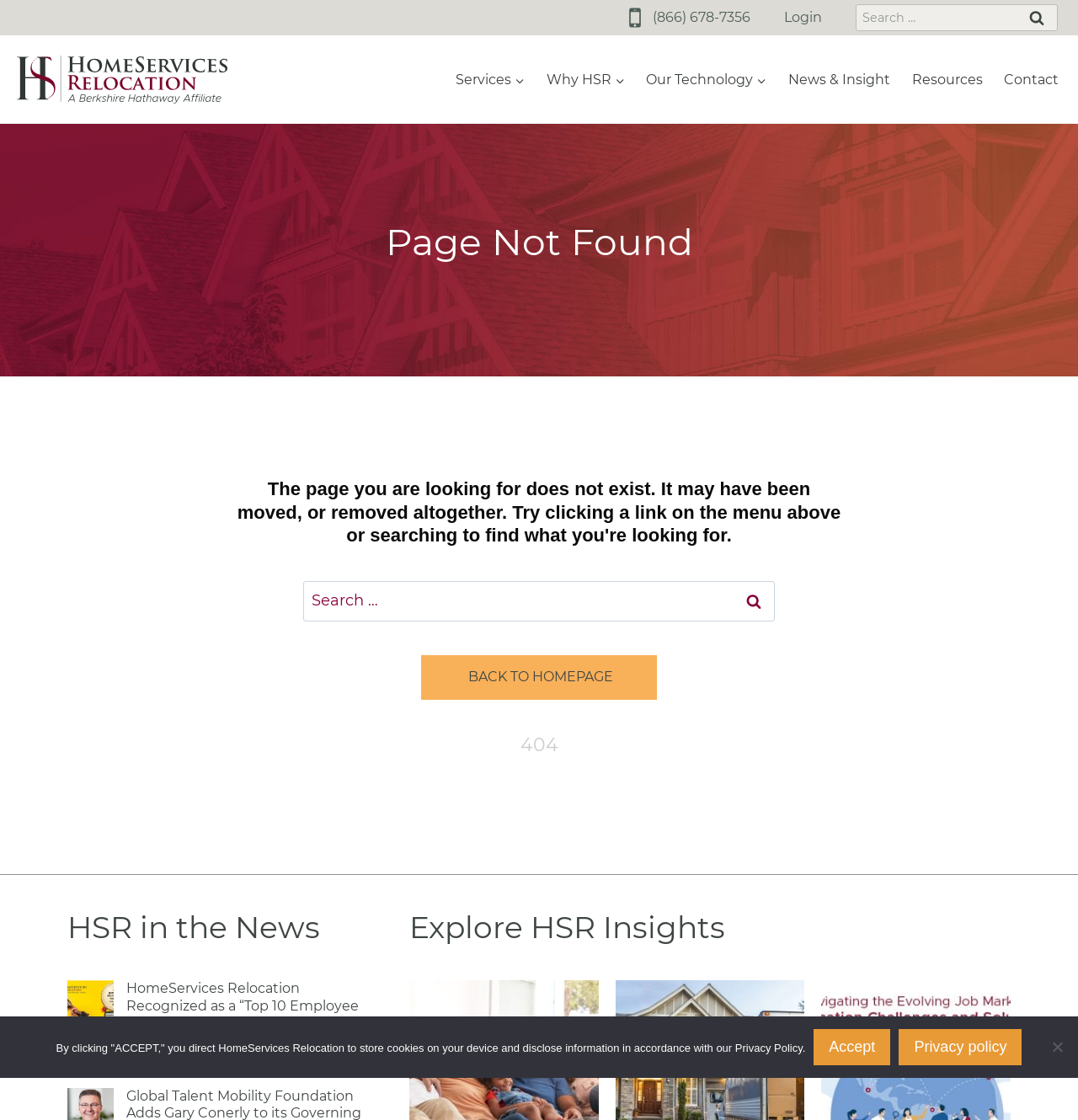Detail the webpage's structure and highlights in your description.

The webpage is a "Page Not Found" error page from HomeServices Relocation, a Berkshire Hathaway Affiliate. At the top left, there is a link to skip to the content. Below it, there is a phone number with a phone icon. On the top right, there are links to login and a search bar with a search button.

The Home Services Relocation logo is located at the top left, and below it, there is a primary navigation menu with links to Services, Why HSR, Our Technology, News & Insight, Resources, and Contact. Each of these links has a child menu button next to it.

The main content of the page is a heading that says "Page Not Found" and a paragraph explaining that the page the user is looking for does not exist. Below this, there is a search bar with a search button, allowing users to search for what they are looking for.

There is also a link to go back to the homepage. On the bottom left, there is a section titled "HSR in the News" with a link to an article about HomeServices Relocation being recognized as a "Top 10 Employee Relocation Service Provider" and a date "March 7, 2024". Next to it, there is a heading "Explore HSR Insights".

At the bottom right, there is a button to scroll to the top of the page. A cookie notice dialog is located at the bottom of the page, with a message about storing cookies and a link to the privacy policy. There are buttons to accept or decline the cookies.